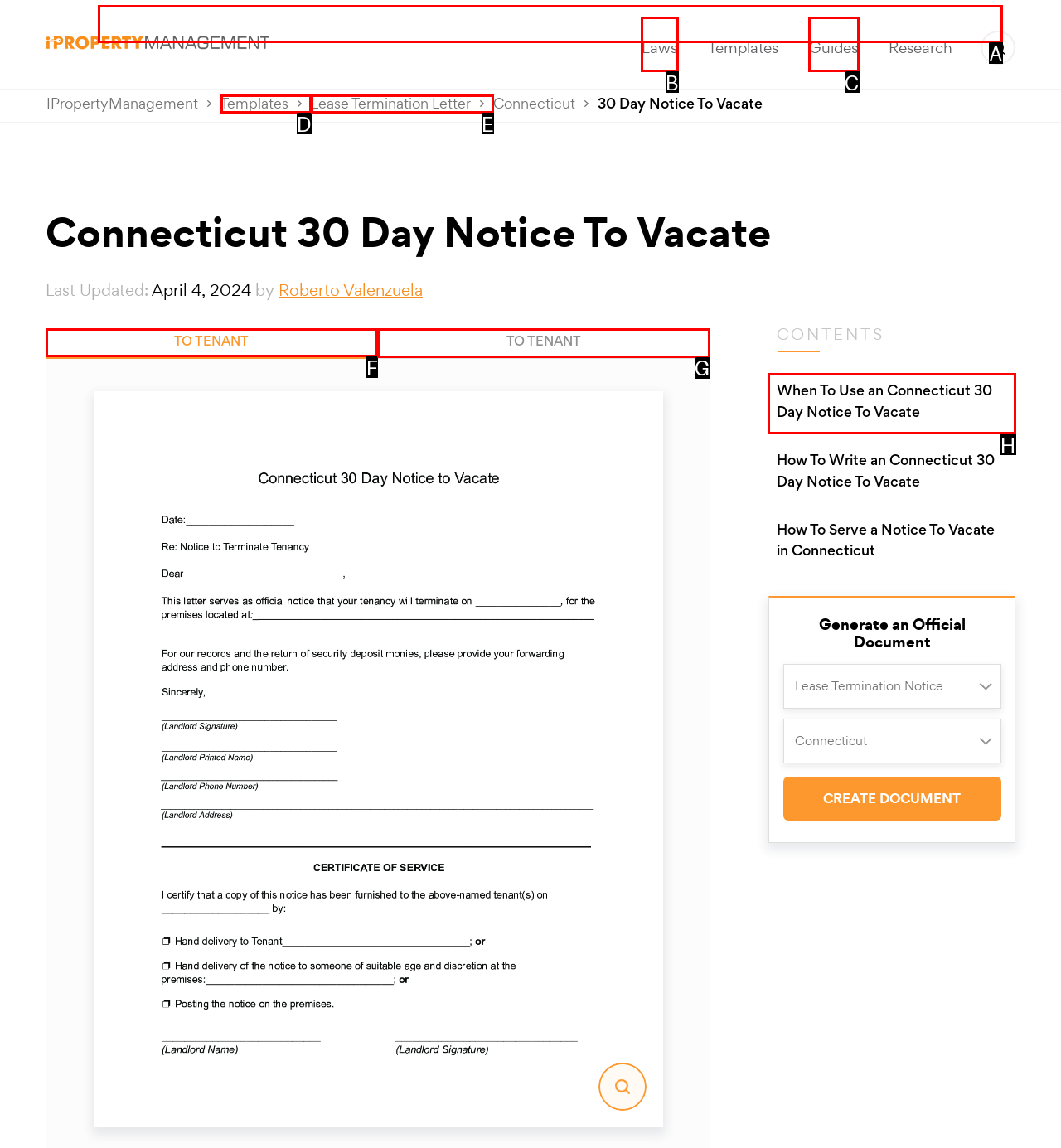Determine the right option to click to perform this task: Select the 'TO TENANT' tab
Answer with the correct letter from the given choices directly.

F